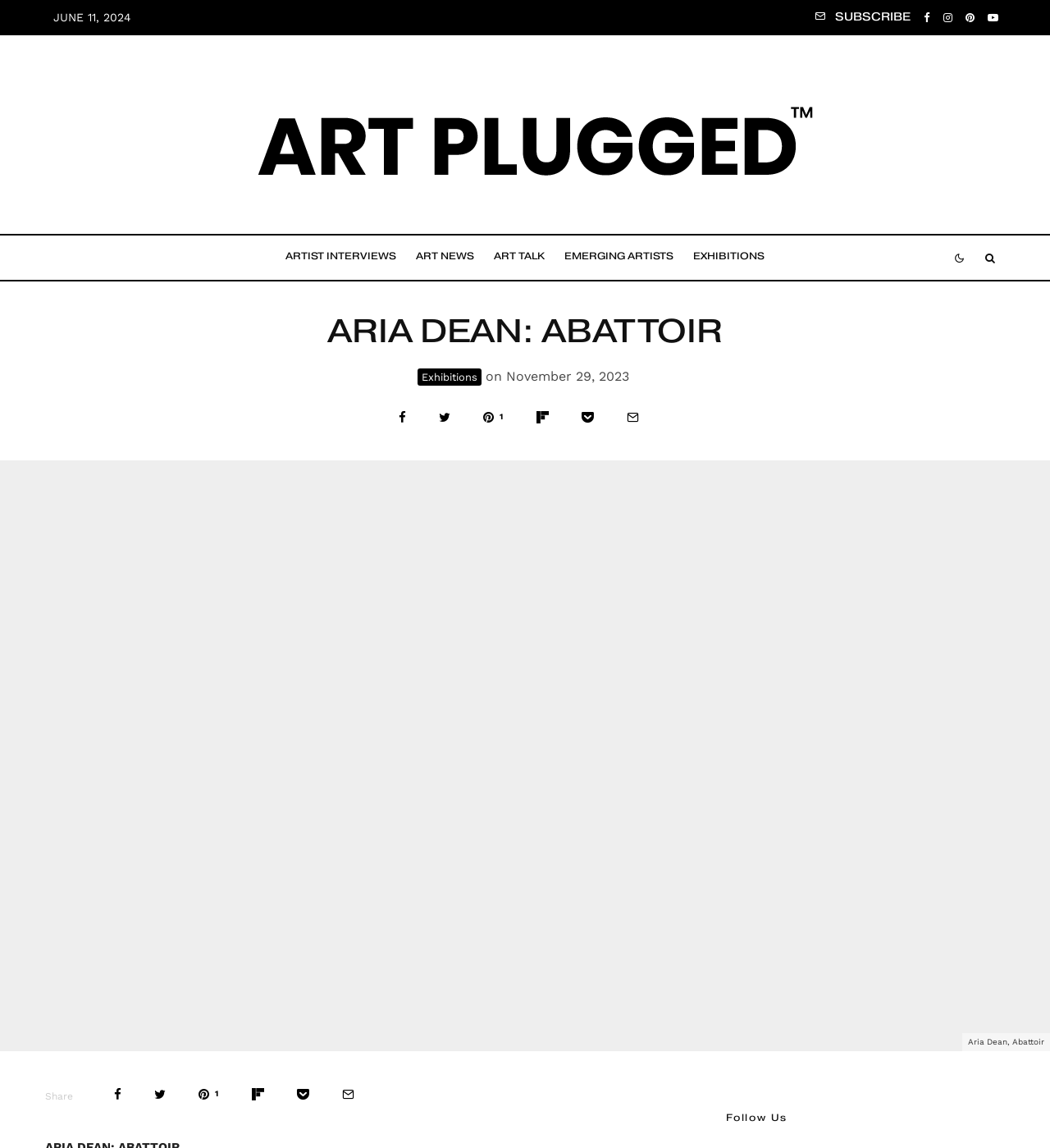Determine the bounding box of the UI component based on this description: "Art Talk". The bounding box coordinates should be four float values between 0 and 1, i.e., [left, top, right, bottom].

[0.461, 0.205, 0.528, 0.244]